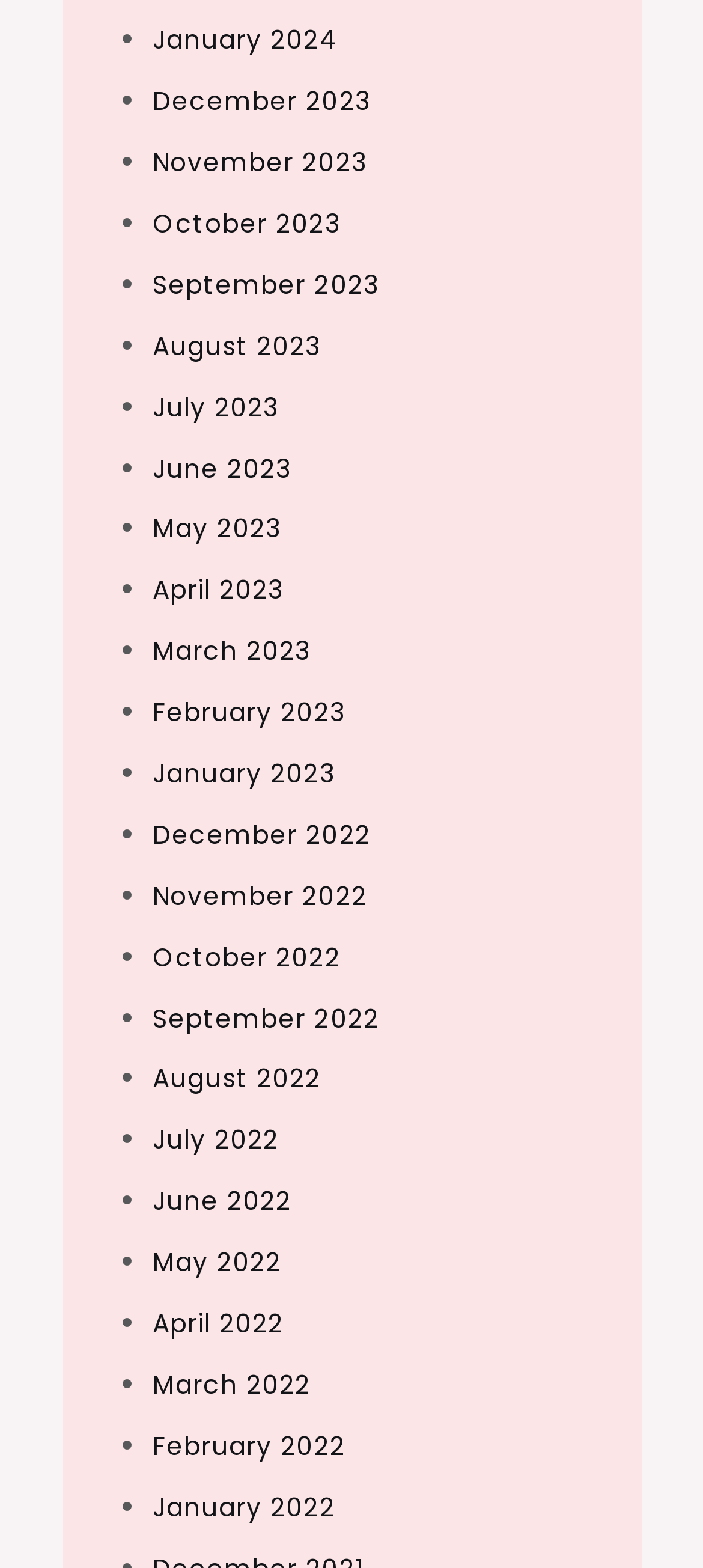Please specify the bounding box coordinates of the clickable region necessary for completing the following instruction: "View December 2023". The coordinates must consist of four float numbers between 0 and 1, i.e., [left, top, right, bottom].

[0.217, 0.053, 0.527, 0.076]